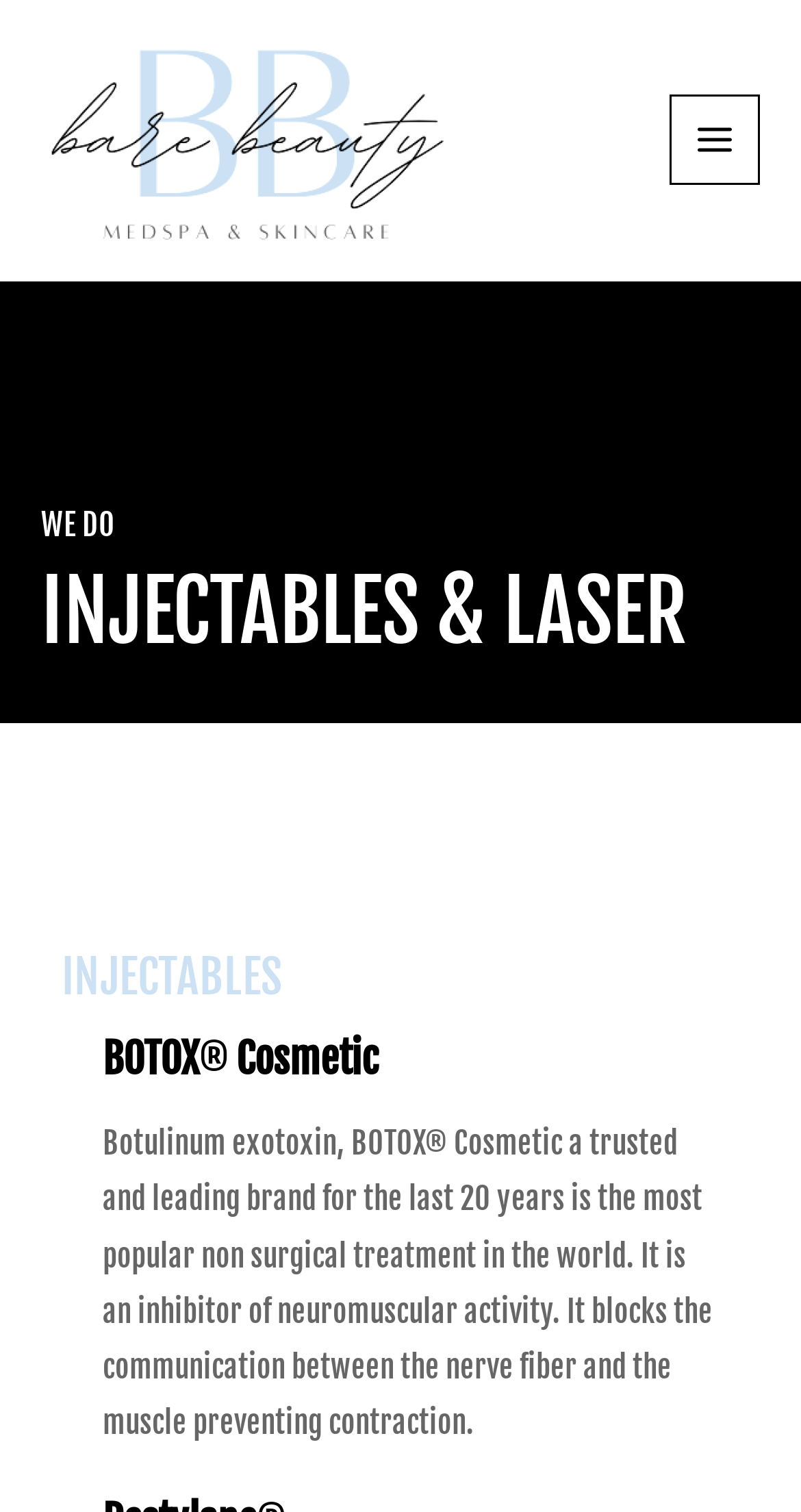What is the vertical position of the element containing the text 'WE DO' relative to the element containing the text 'INJECTABLES & LASER'?
Refer to the image and answer the question using a single word or phrase.

Above